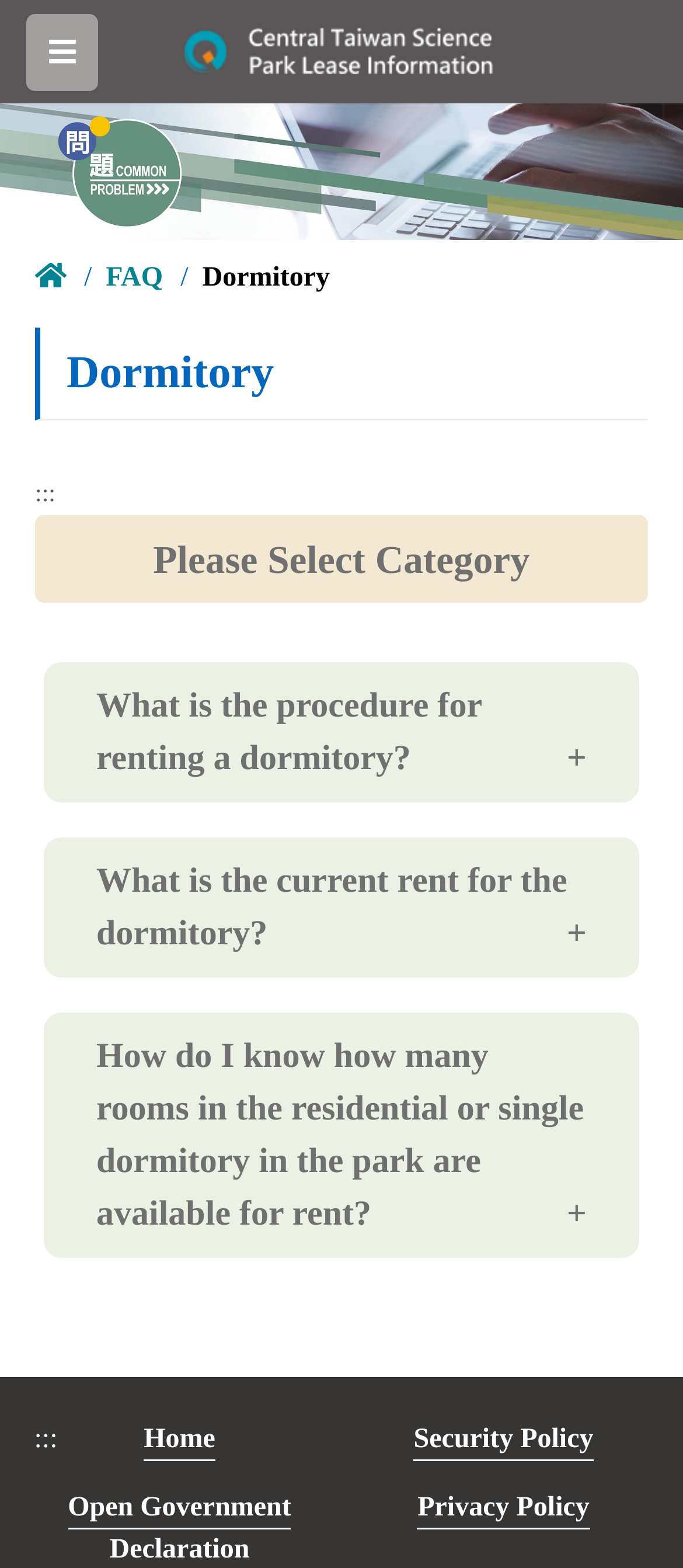Determine the bounding box coordinates of the target area to click to execute the following instruction: "View rental information."

[0.386, 0.822, 0.727, 0.841]